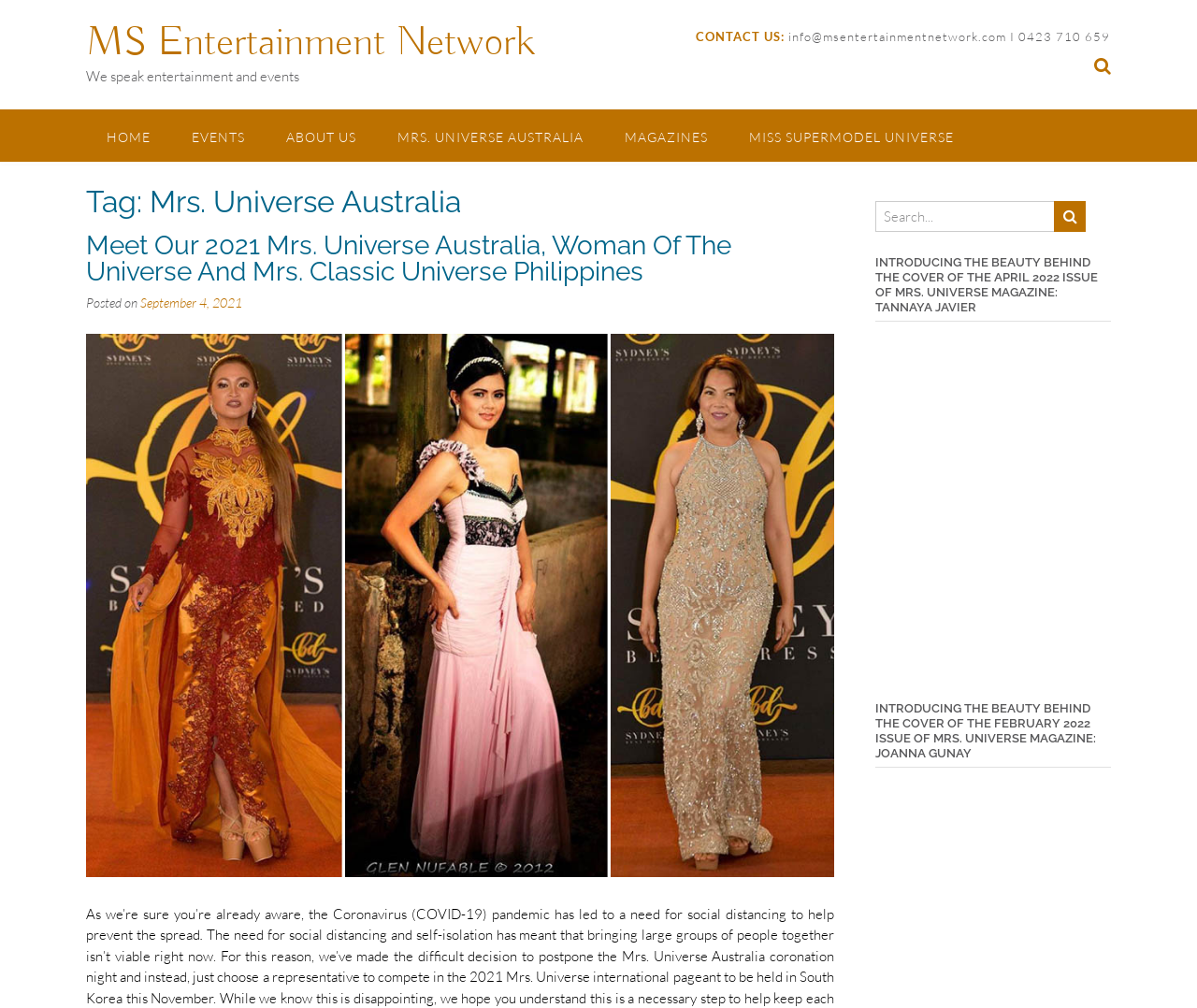Please identify and generate the text content of the webpage's main heading.

Tag: Mrs. Universe Australia